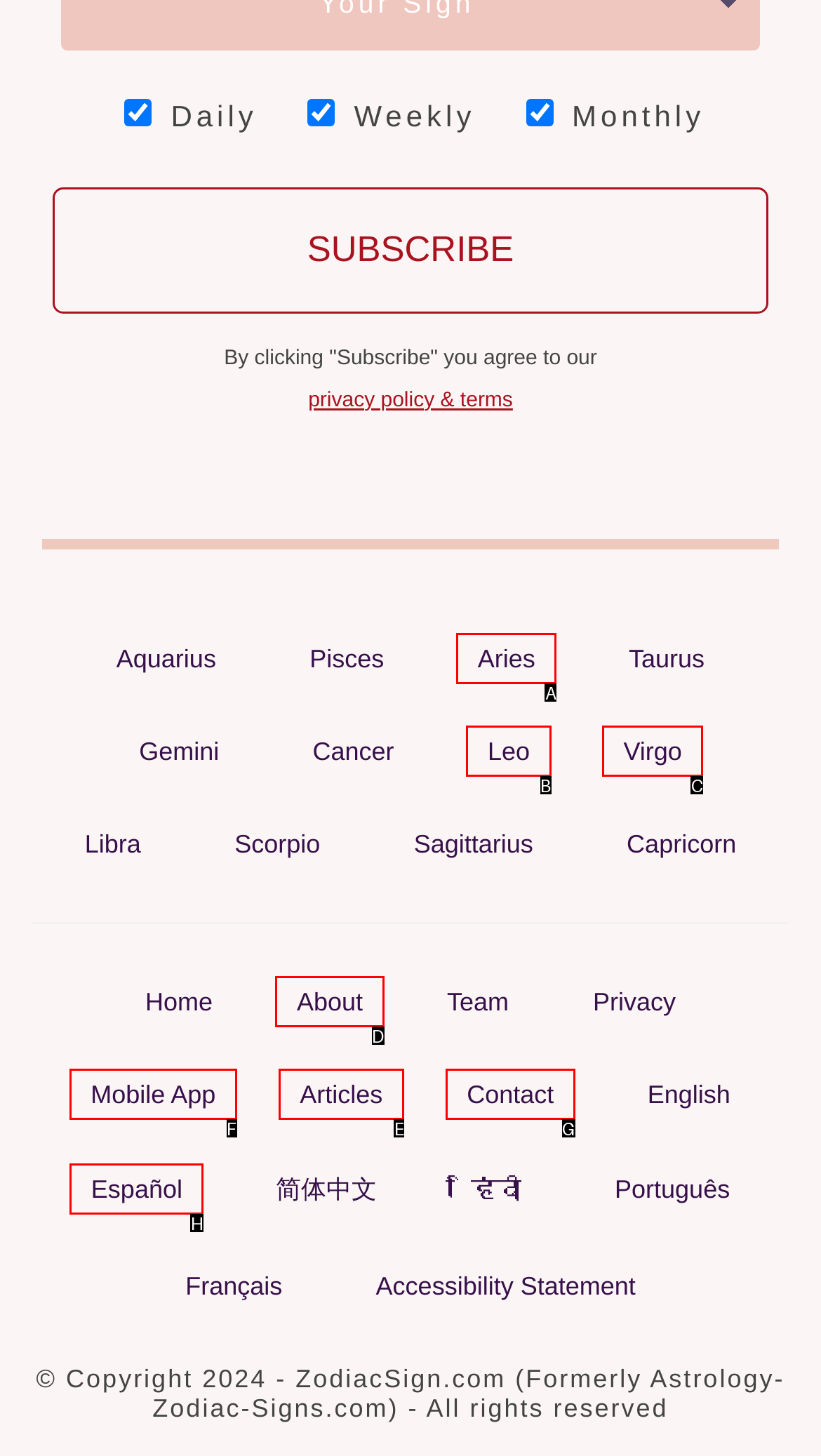Look at the highlighted elements in the screenshot and tell me which letter corresponds to the task: Click on March 2014.

None